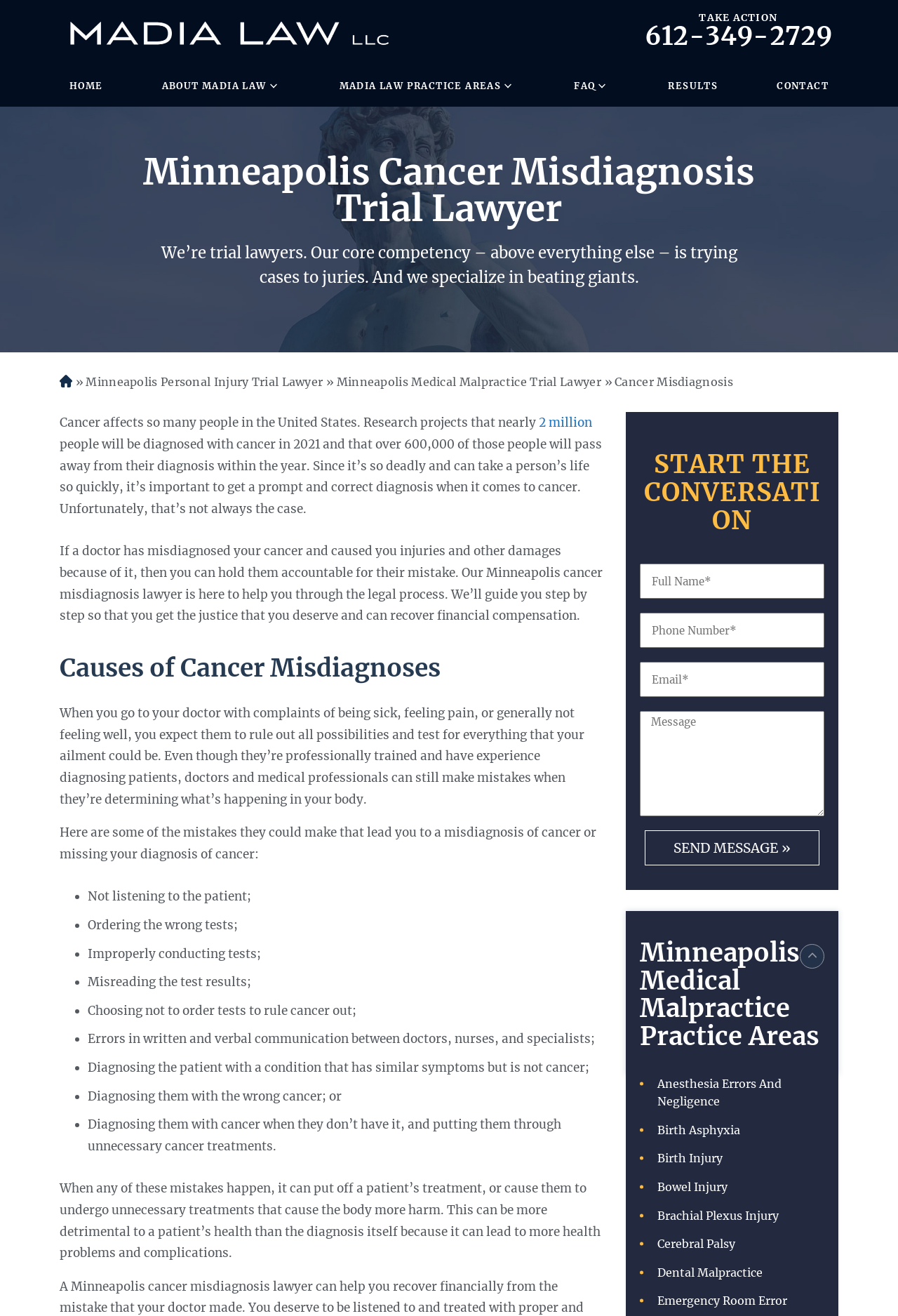What is the consequence of a doctor misdiagnosing cancer?
Give a detailed response to the question by analyzing the screenshot.

According to the webpage, if a doctor misdiagnoses cancer, it can cause injuries and damages to the patient. This is stated in the text, which says 'If a doctor has misdiagnosed your cancer and caused you injuries and other damages because of it, then you can hold them accountable for their mistake.'